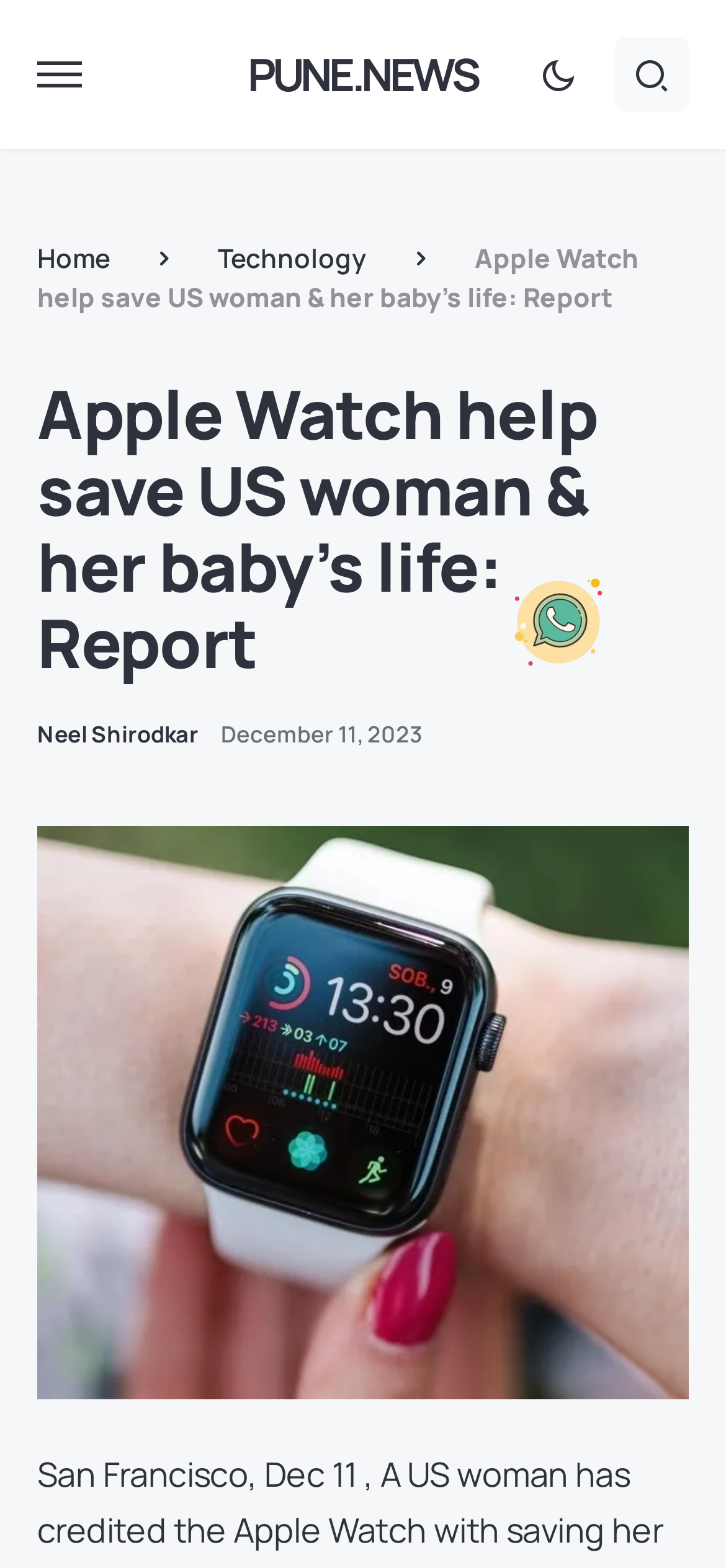What is the main subject of the image?
From the image, provide a succinct answer in one word or a short phrase.

Apple Watch